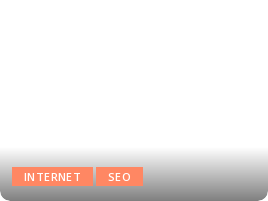What is the purpose of the image?
Based on the image, please offer an in-depth response to the question.

The image serves as an eye-catching element aimed at guiding viewers towards additional resources and articles on the importance of SEO in enhancing online presence and visibility. This suggests that the purpose of the image is to direct users to relevant information and resources.